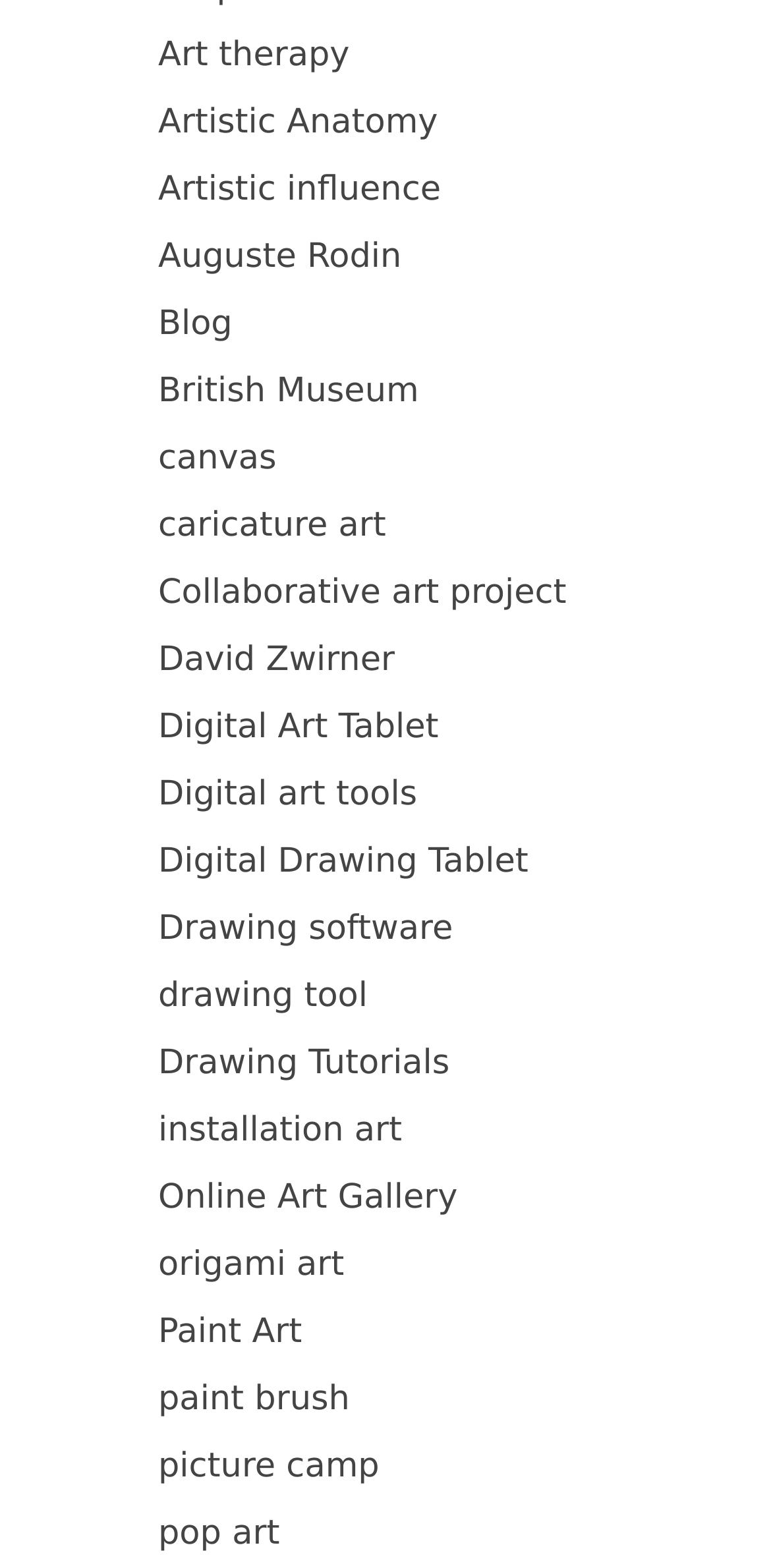Give a concise answer using one word or a phrase to the following question:
How many links are on the webpage?

18